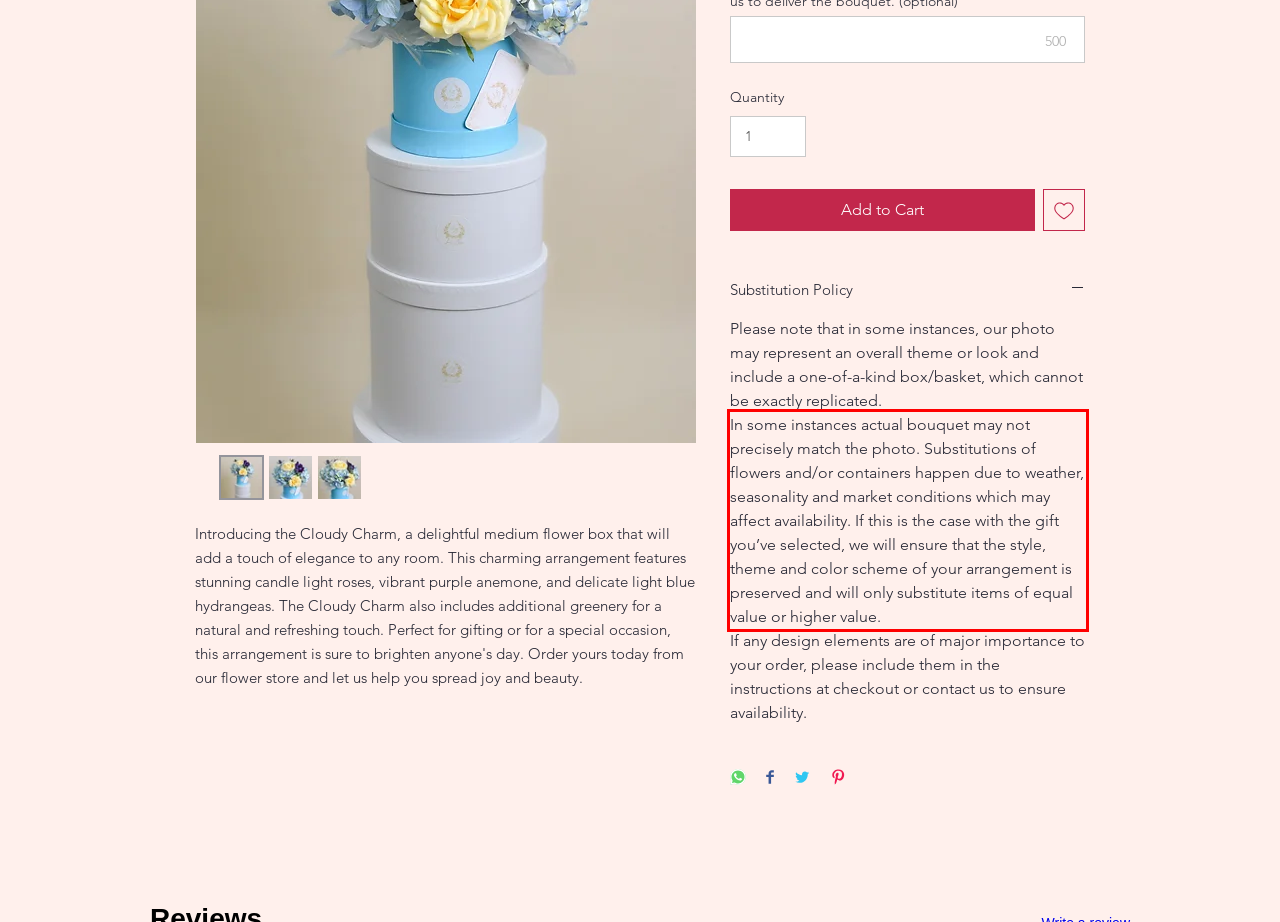Please extract the text content within the red bounding box on the webpage screenshot using OCR.

In some instances actual bouquet may not precisely match the photo. Substitutions of flowers and/or containers happen due to weather, seasonality and market conditions which may affect availability. If this is the case with the gift you’ve selected, we will ensure that the style, theme and color scheme of your arrangement is preserved and will only substitute items of equal value or higher value.